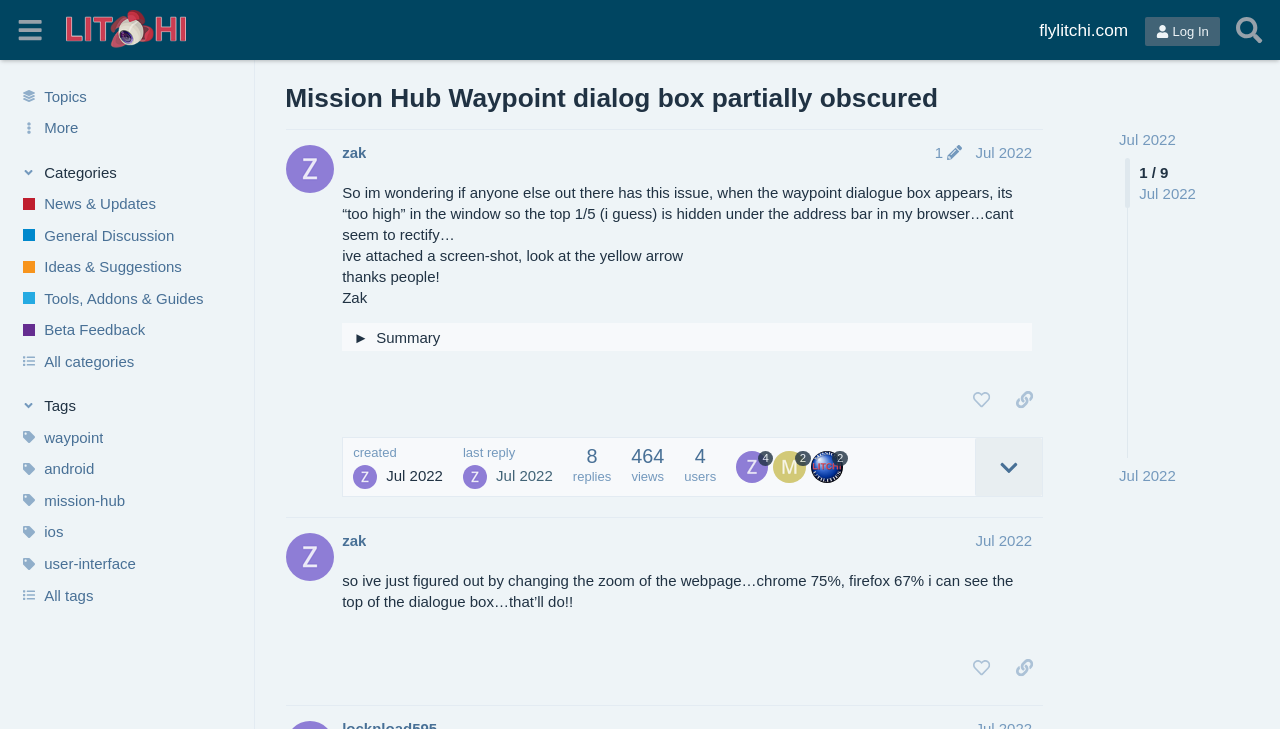Identify the main heading of the webpage and provide its text content.

Mission Hub Waypoint dialog box partially obscured